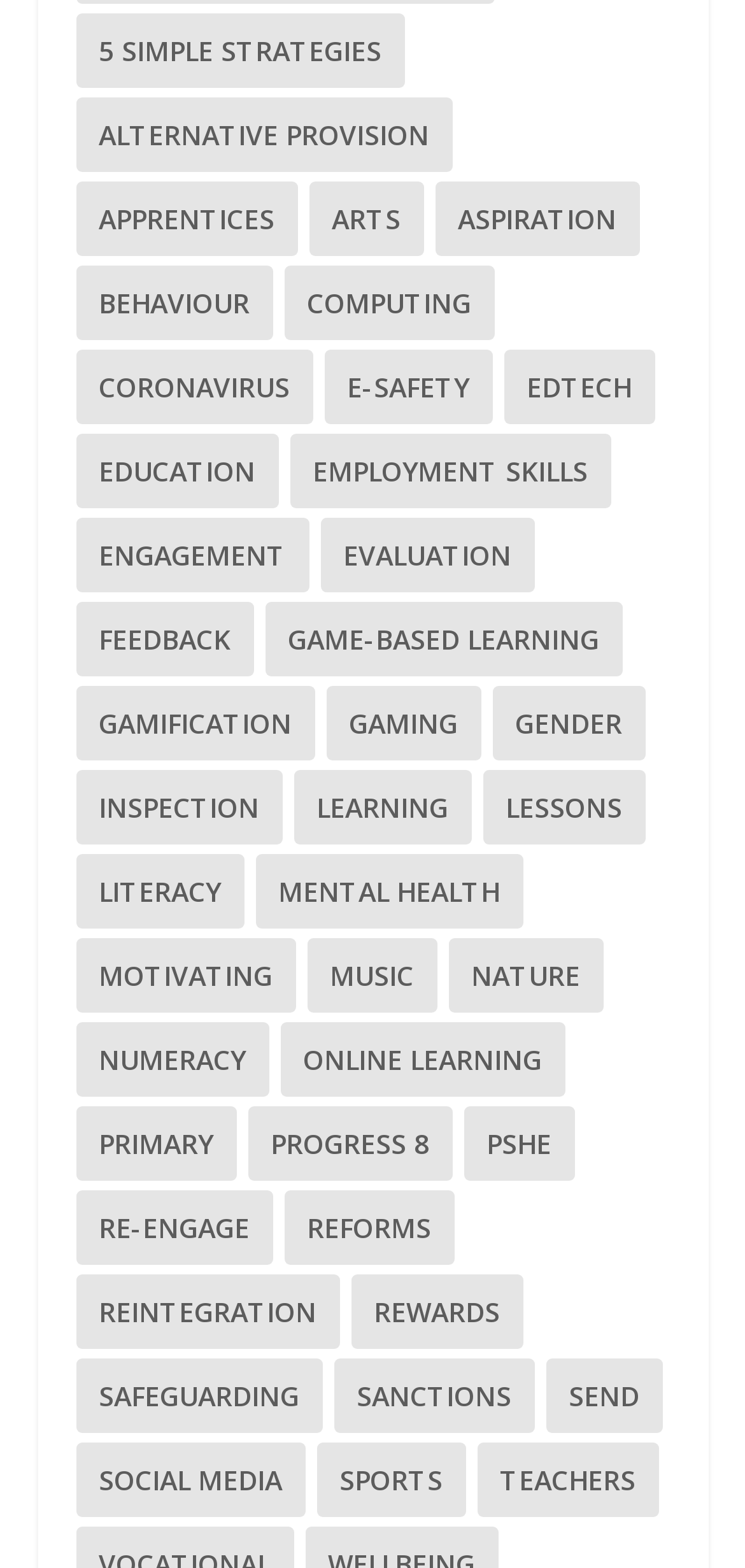What is the category that is located at the bottom left corner?
Answer the question with detailed information derived from the image.

I looked at the bounding box coordinates of each link and found that the link with the smallest y1 and x1 coordinates is 'Social Media', which is located at the bottom left corner.